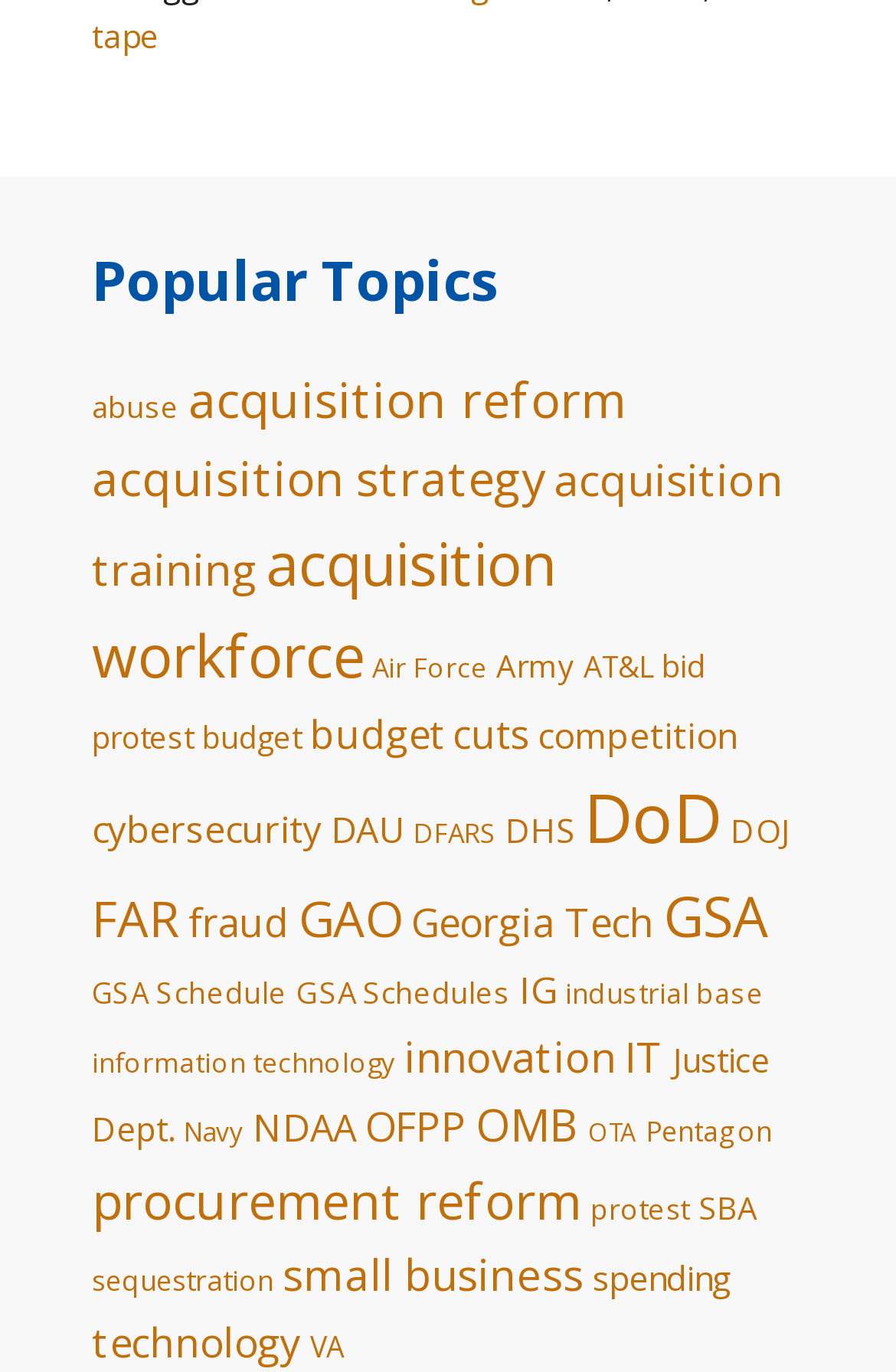Respond with a single word or phrase to the following question:
How many topics are listed under 'Popular Topics'?

34